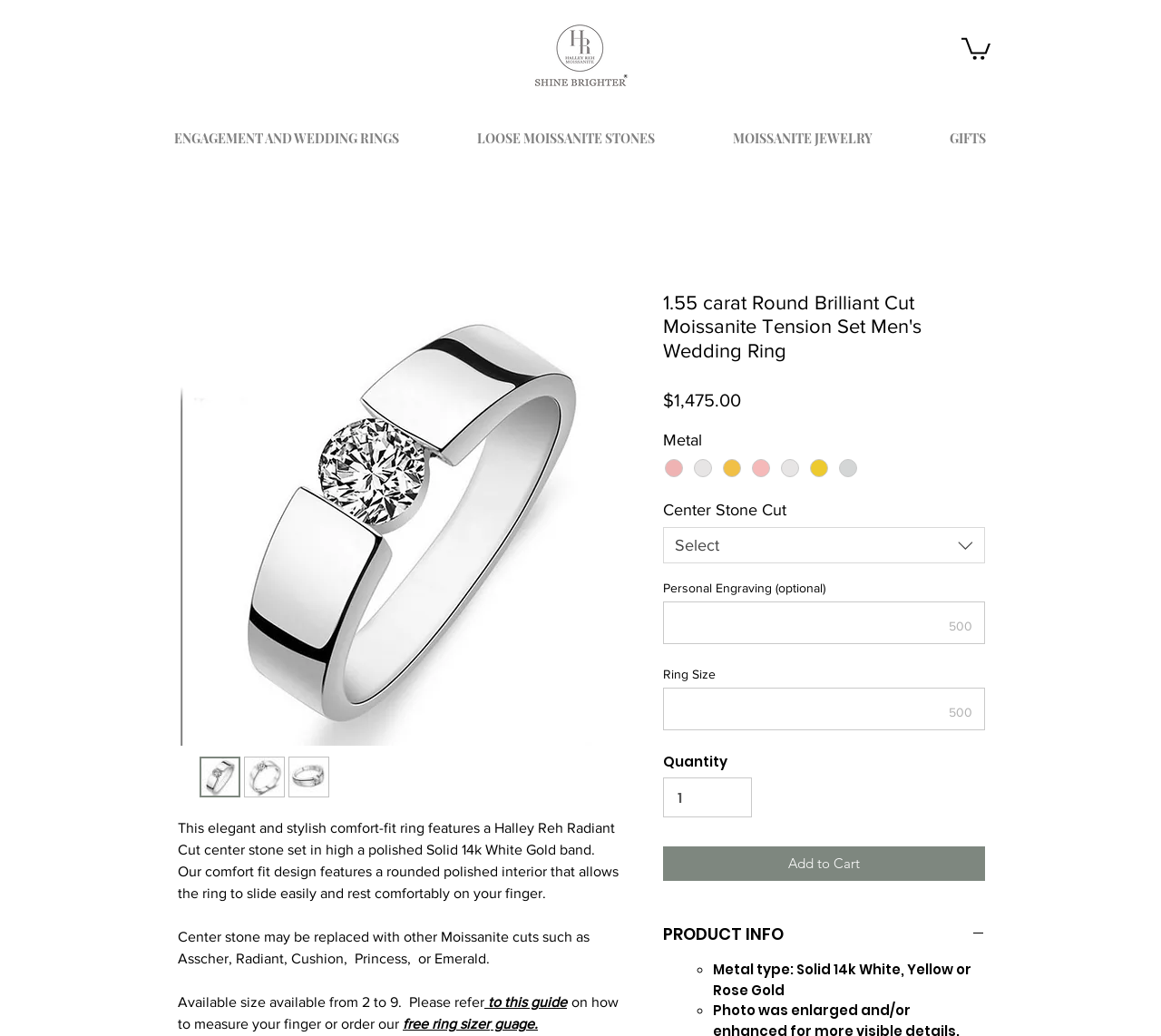Detail the various sections and features of the webpage.

This webpage is a product page for a men's wedding ring, specifically a 1.55 carat Round Brilliant Cut Moissanite Tension Set Men's Wedding Ring. At the top of the page, there is a navigation menu with options for "ENGAGEMENT AND WEDDING RINGS", "LOOSE MOISSANITE STONES", "MOISSANITE JEWELRY", and "GIFTS". Below the navigation menu, there is a logo for Halley Reh, a jewelry brand.

The main content of the page is divided into two sections. On the left side, there is a large image of the wedding ring, with three smaller thumbnail images below it. On the right side, there is a detailed description of the ring, including its features, materials, and pricing information.

The description section starts with a heading that reads "1.55 carat Round Brilliant Cut Moissanite Tension Set Men's Wedding Ring". Below the heading, there is a paragraph of text that describes the ring's features, including its comfort-fit design and the option to replace the center stone with other Moissanite cuts. There are also several links to guides on how to measure finger size and order a free ring sizer.

Below the description, there are several sections for selecting options, including the metal type, center stone cut, personal engraving, ring size, and quantity. There are also buttons to add the product to the cart and to view product information.

At the bottom of the page, there is a section with additional product information, including a list of features, such as the metal type and the option for personal engraving.